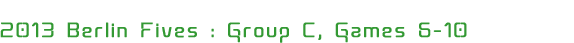Provide a one-word or short-phrase answer to the question:
What games are being highlighted in the report?

Games 6-10